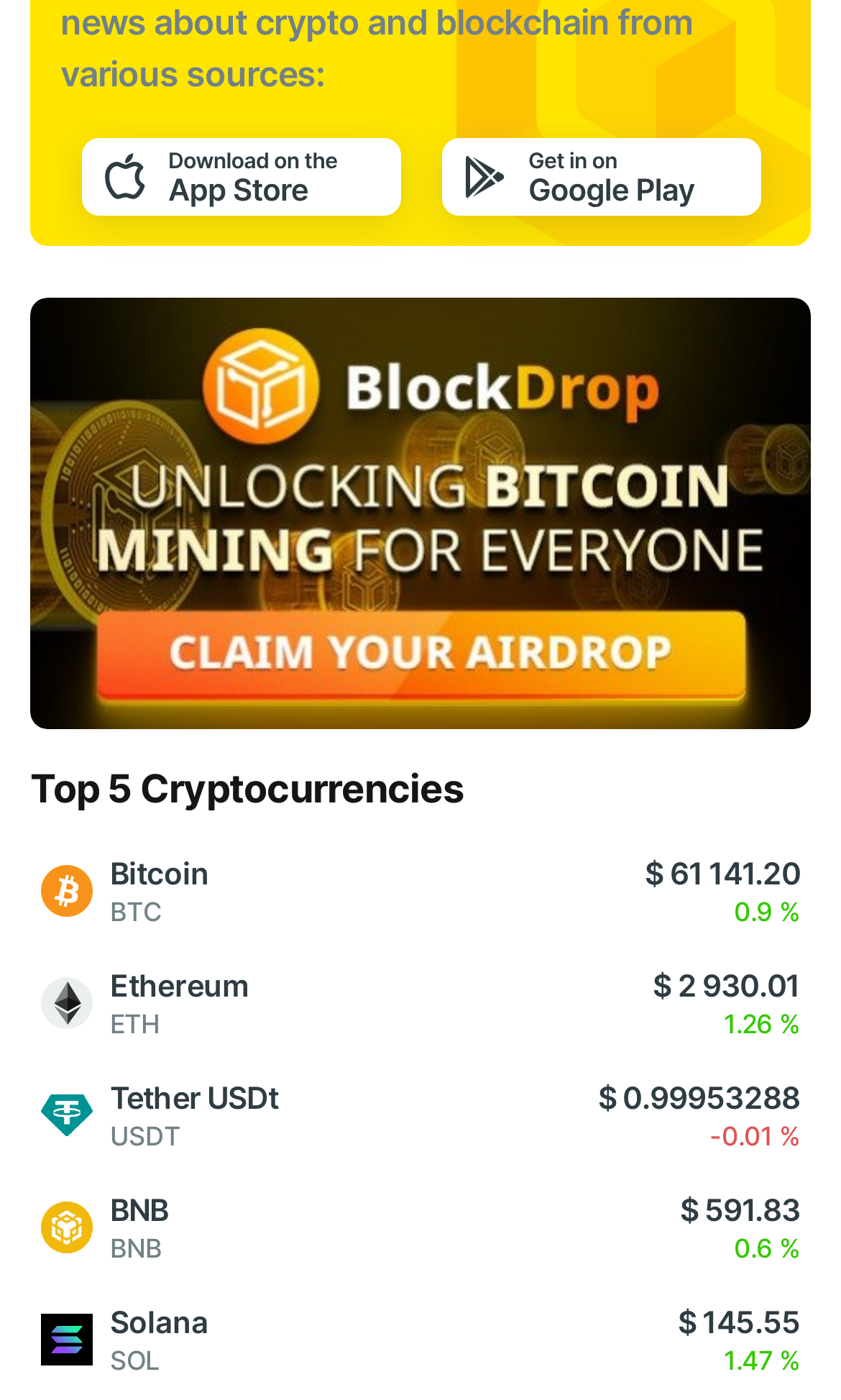Please provide a comprehensive response to the question below by analyzing the image: 
How many cryptocurrencies are listed?

I counted the number of links with cryptocurrency names and prices, and there are 5 of them.